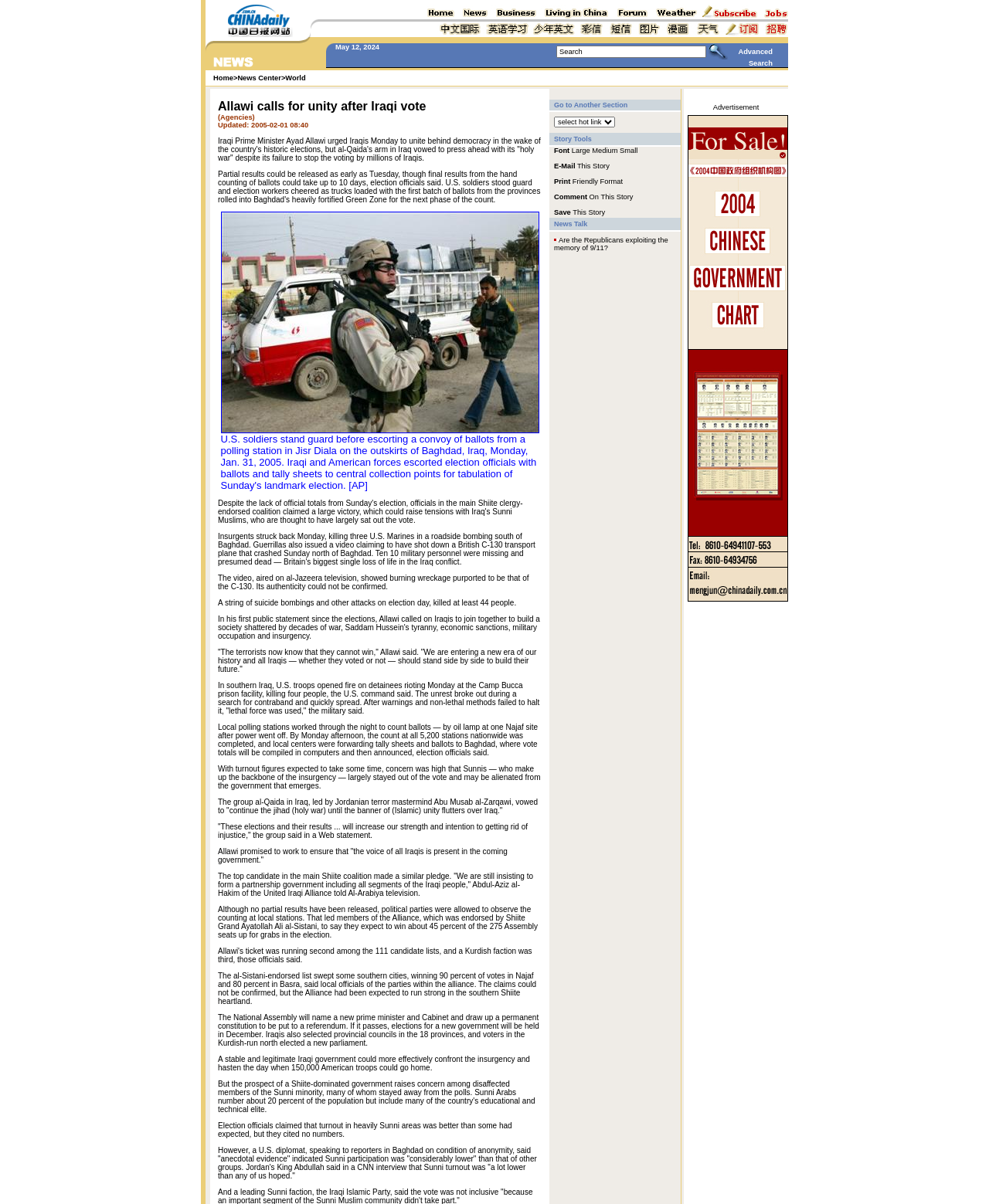Based on the element description Print Friendly Format, identify the bounding box of the UI element in the given webpage screenshot. The coordinates should be in the format (top-left x, top-left y, bottom-right x, bottom-right y) and must be between 0 and 1.

[0.56, 0.146, 0.63, 0.155]